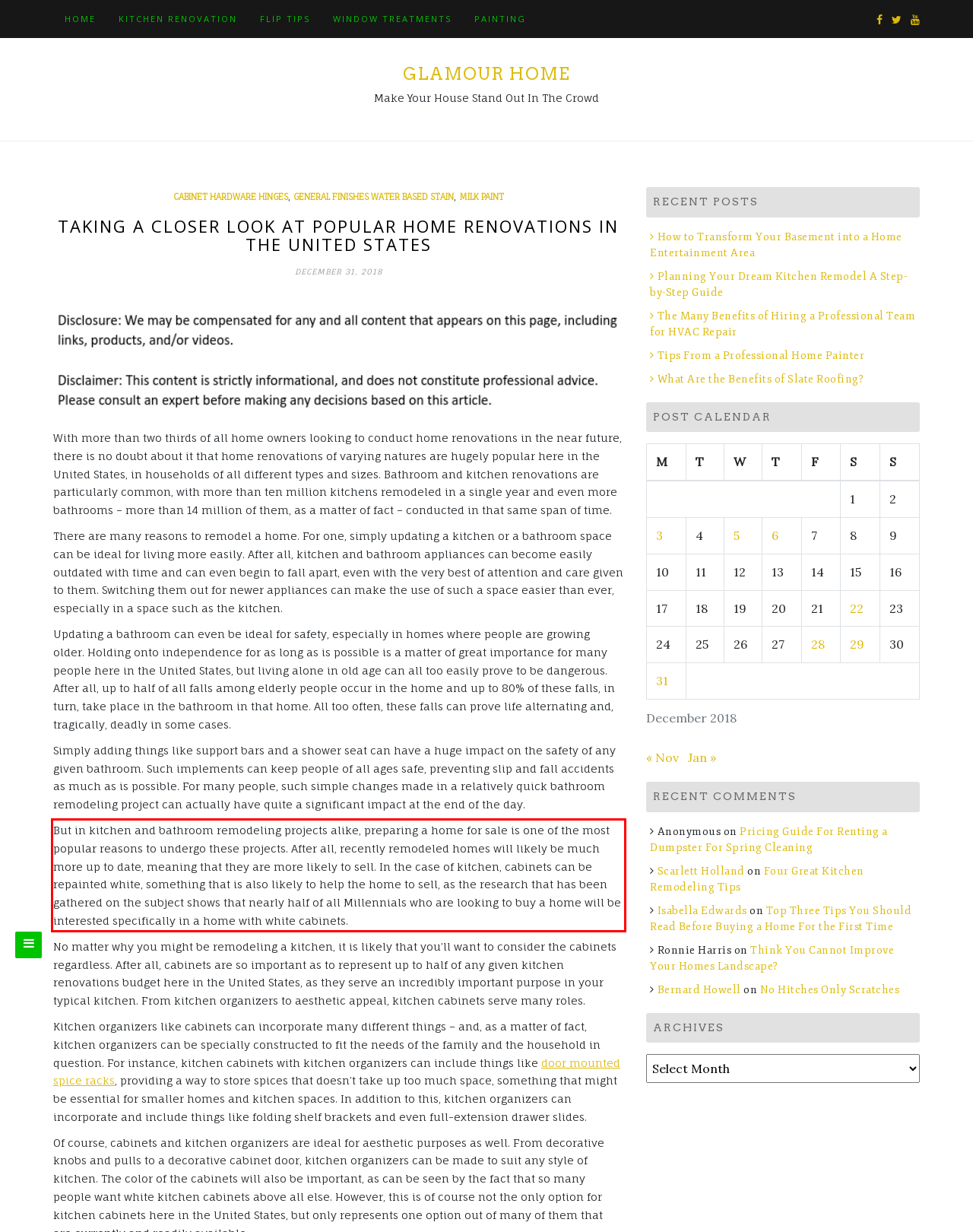Identify the text inside the red bounding box on the provided webpage screenshot by performing OCR.

But in kitchen and bathroom remodeling projects alike, preparing a home for sale is one of the most popular reasons to undergo these projects. After all, recently remodeled homes will likely be much more up to date, meaning that they are more likely to sell. In the case of kitchen, cabinets can be repainted white, something that is also likely to help the home to sell, as the research that has been gathered on the subject shows that nearly half of all Millennials who are looking to buy a home will be interested specifically in a home with white cabinets.